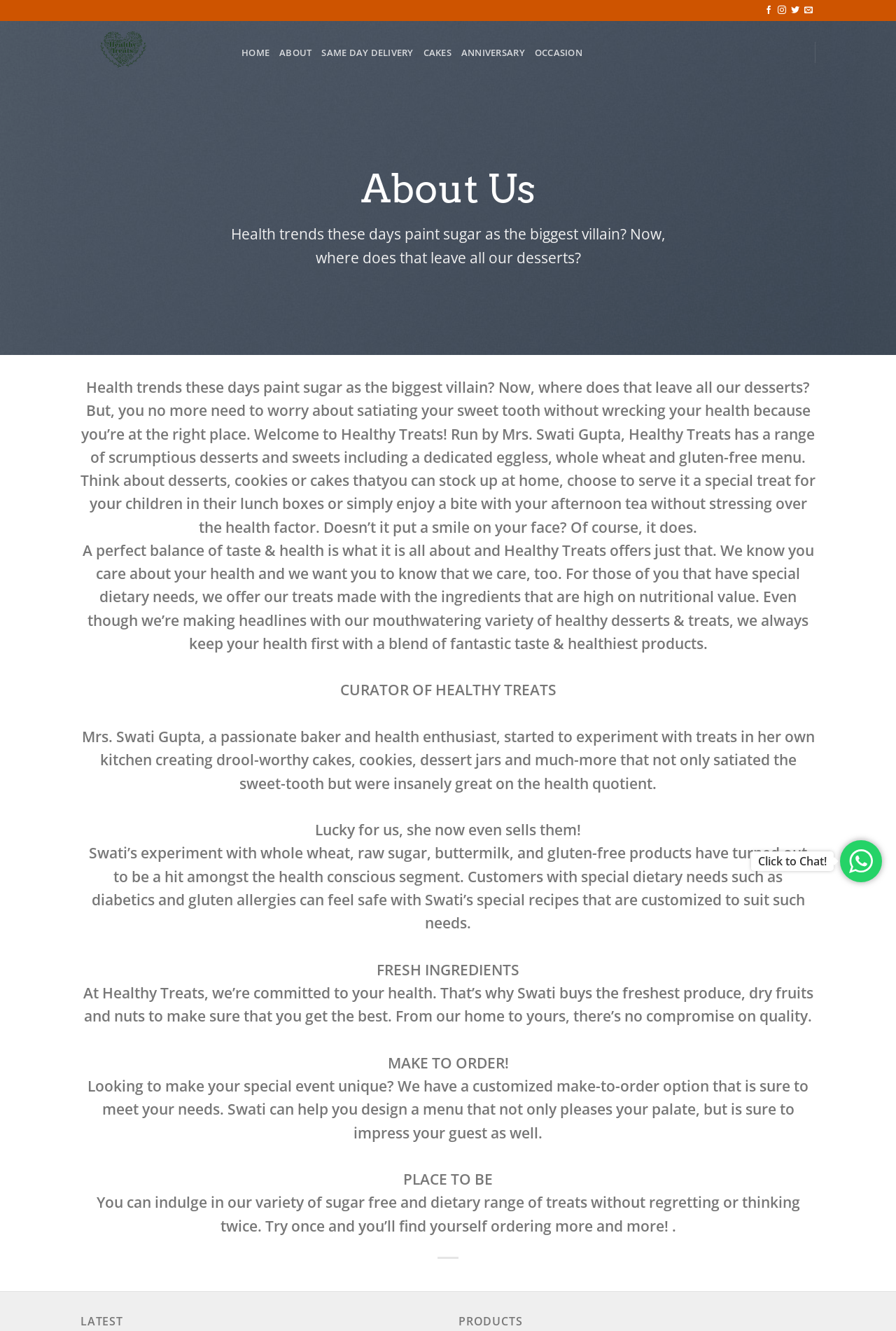Based on the image, provide a detailed and complete answer to the question: 
What is the tone of the webpage?

I inferred this by reading the text on the webpage, which uses a conversational tone and phrases like 'Welcome to Healthy Treats!' and 'Doesn’t it put a smile on your face?' to create a friendly and inviting atmosphere.